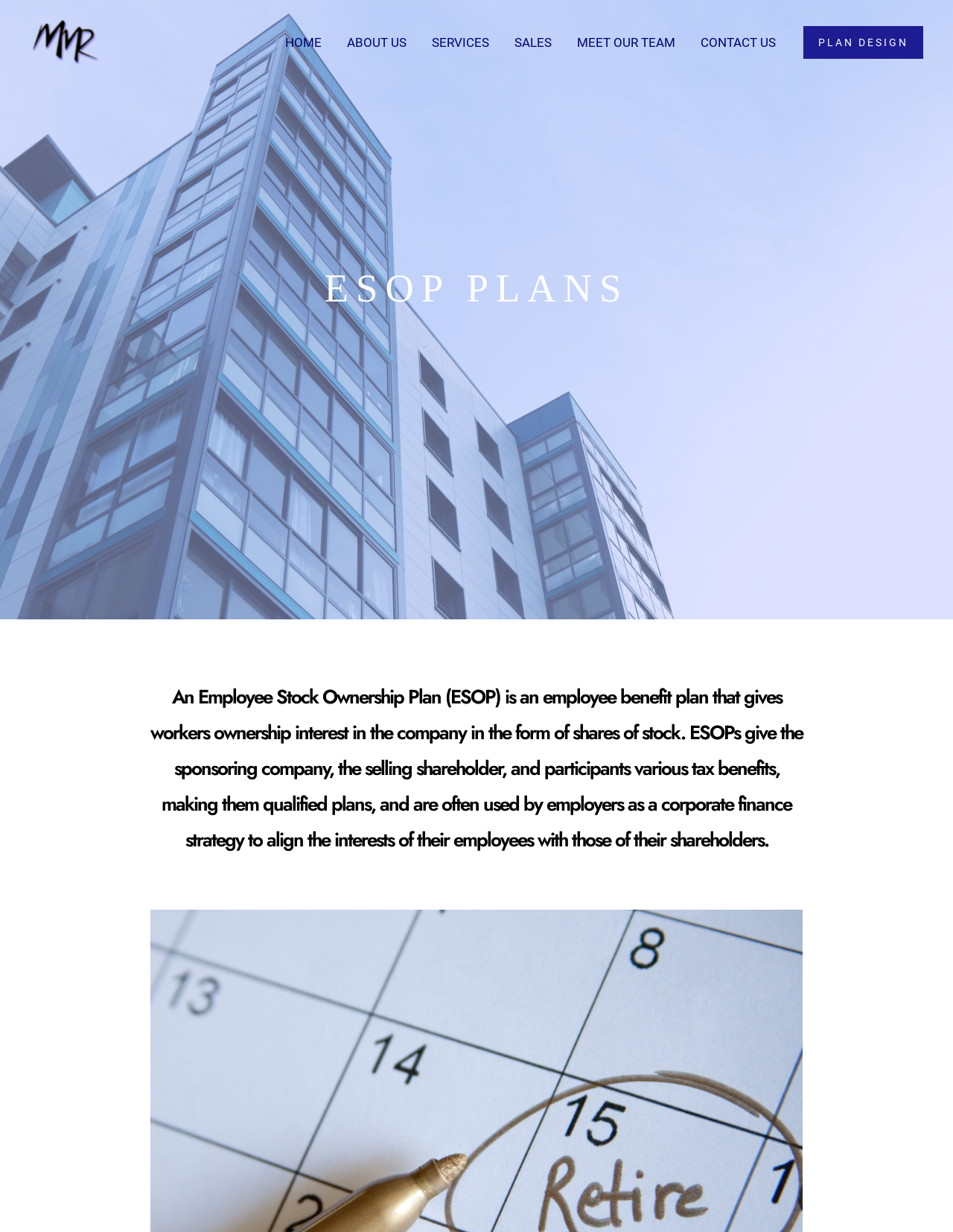Respond to the question below with a single word or phrase:
What is the name of the company?

Martin, Martin, Randall & Associates, Inc.